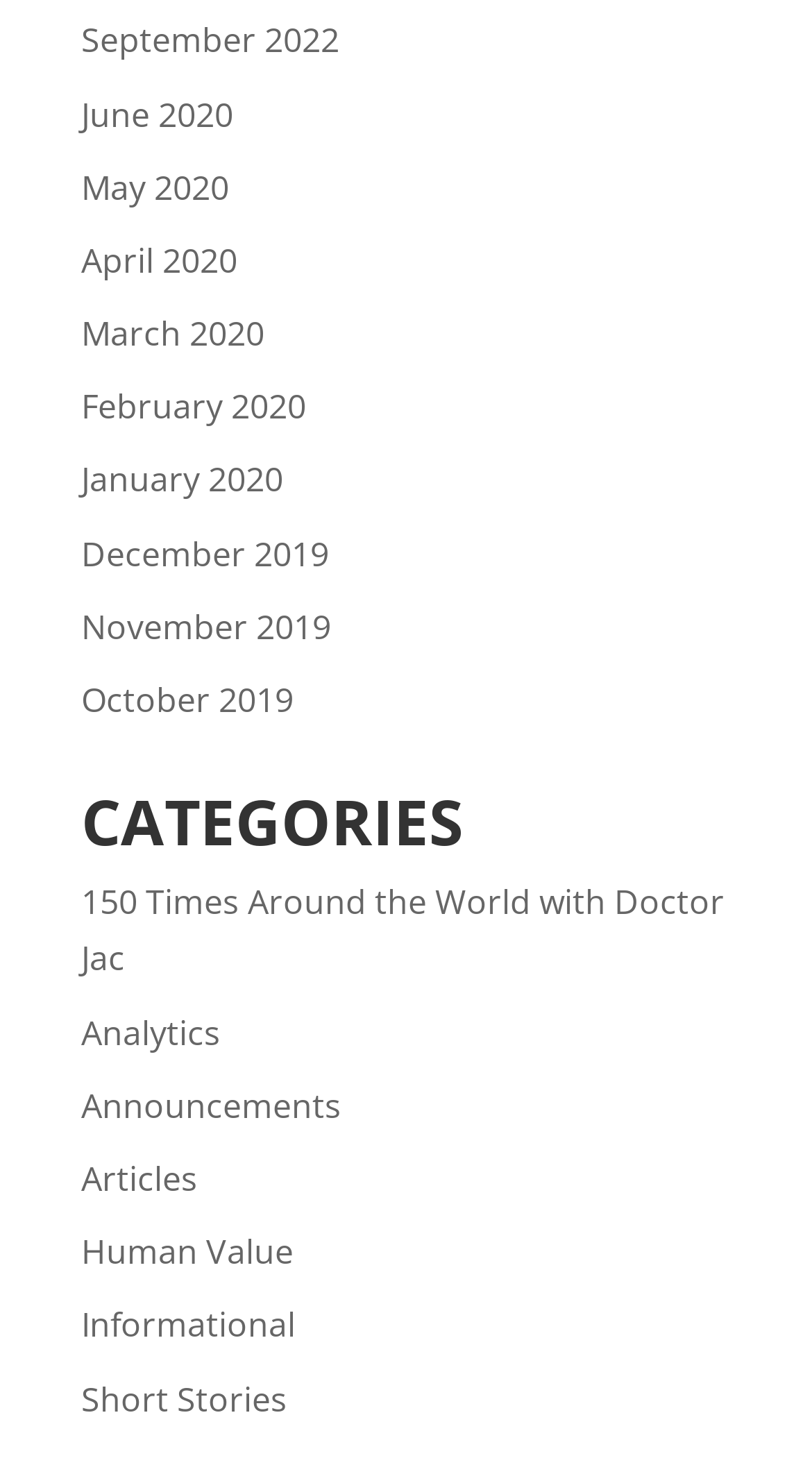How many links are there under the 'CATEGORIES' heading?
Using the information presented in the image, please offer a detailed response to the question.

I counted the number of links under the 'CATEGORIES' heading, which starts from '150 Times Around the World with Doctor Jac' and ends at 'Short Stories'. There are 9 links in total.